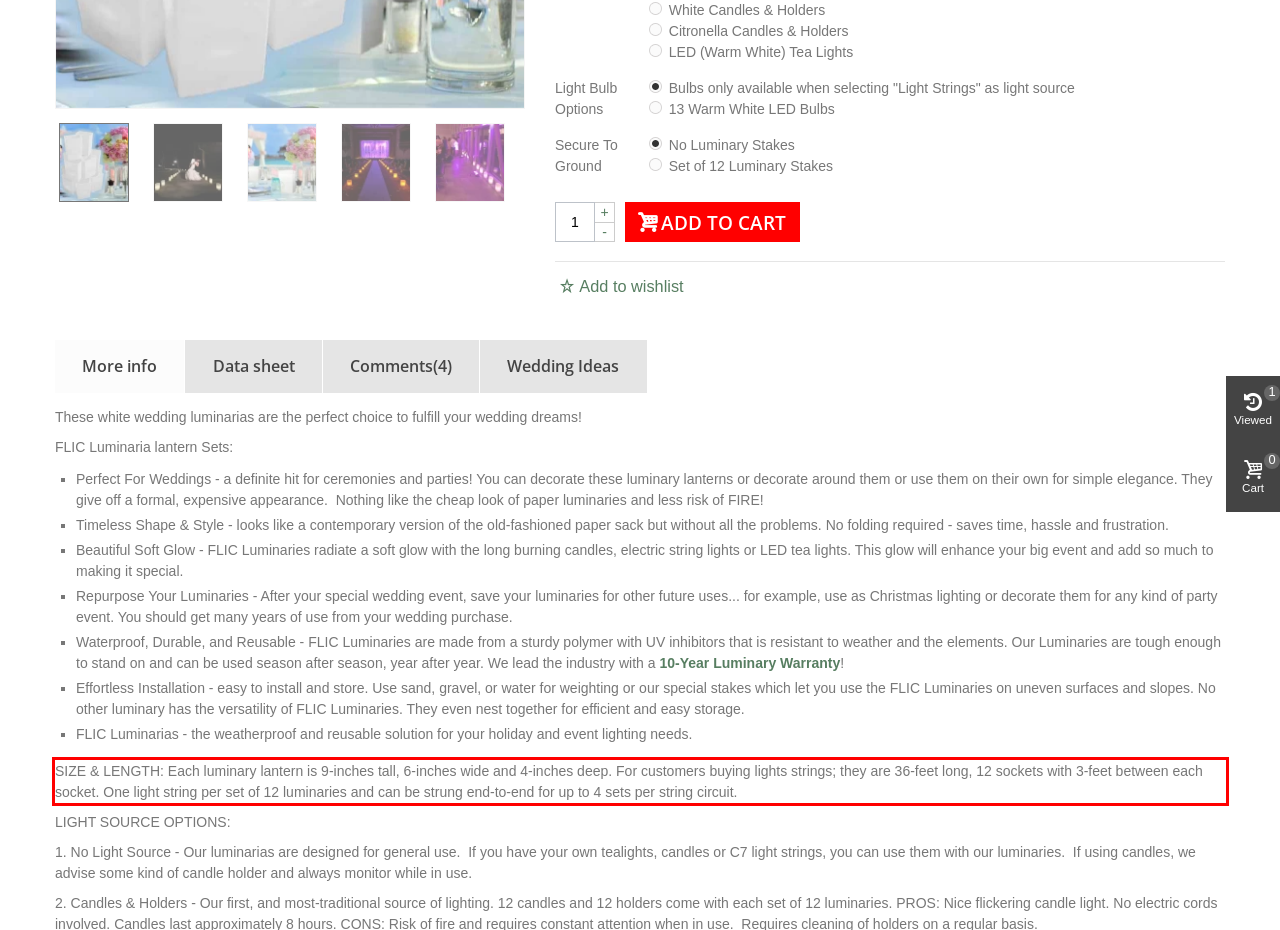The screenshot you have been given contains a UI element surrounded by a red rectangle. Use OCR to read and extract the text inside this red rectangle.

SIZE & LENGTH: Each luminary lantern is 9-inches tall, 6-inches wide and 4-inches deep. For customers buying lights strings; they are 36-feet long, 12 sockets with 3-feet between each socket. One light string per set of 12 luminaries and can be strung end-to-end for up to 4 sets per string circuit.